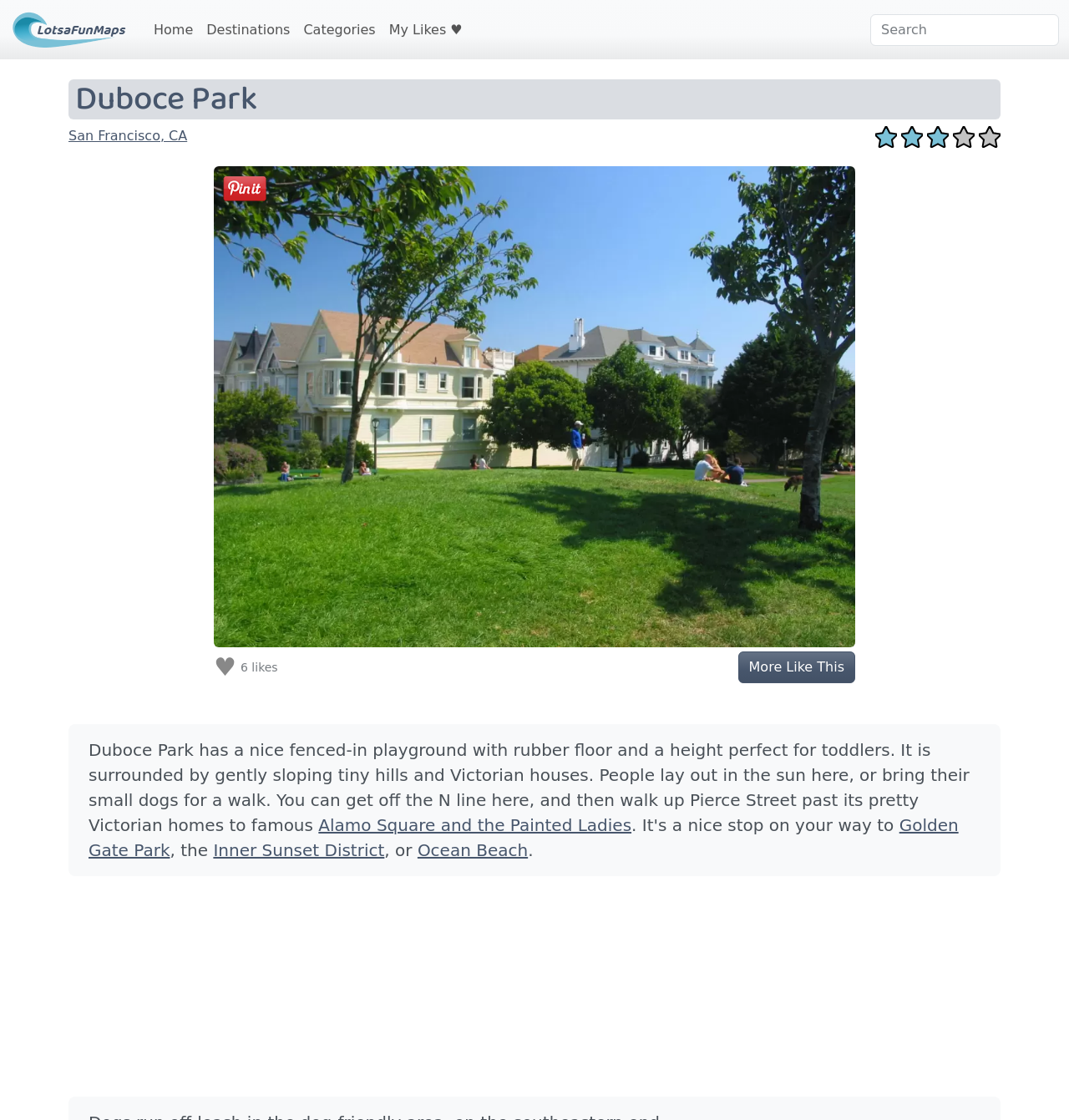Please locate the UI element described by "More Like This" and provide its bounding box coordinates.

[0.69, 0.581, 0.8, 0.61]